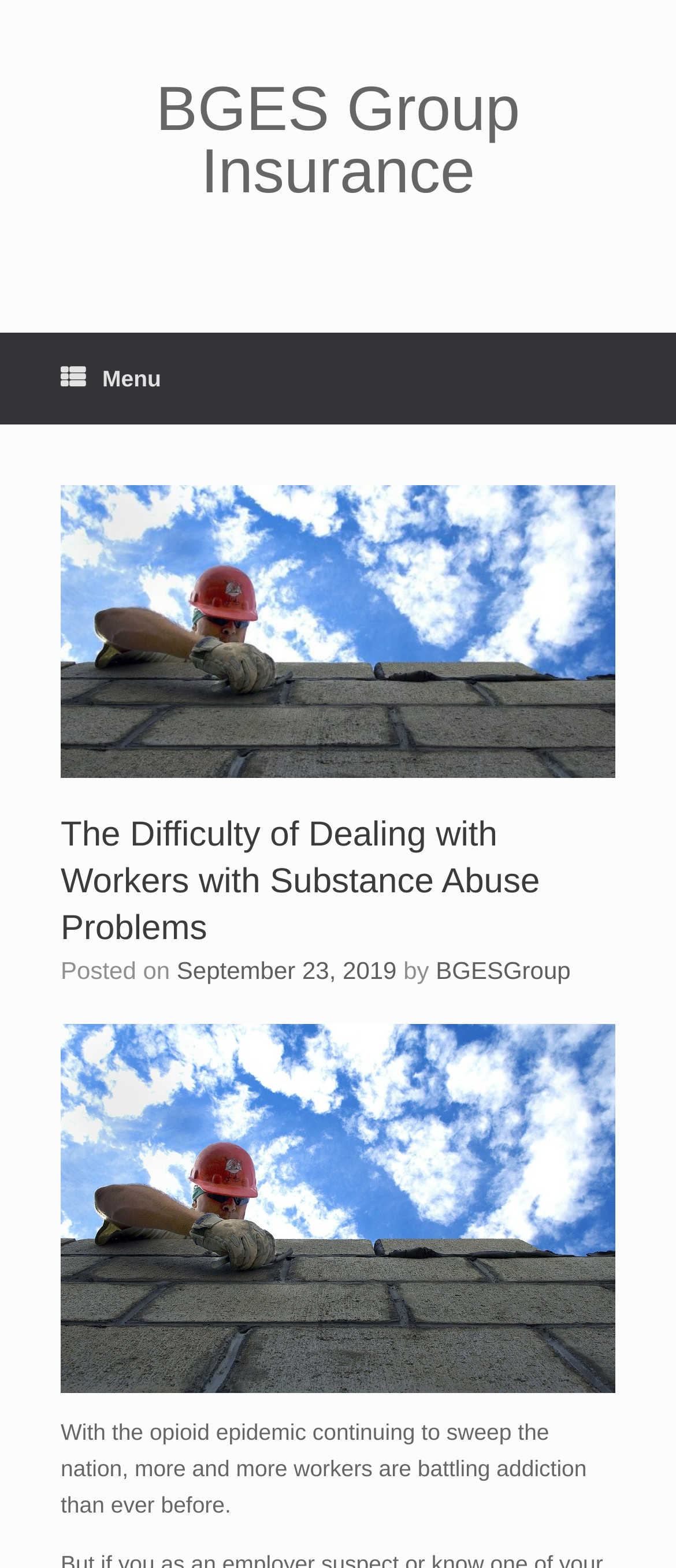What is the principal heading displayed on the webpage?

The Difficulty of Dealing with Workers with Substance Abuse Problems